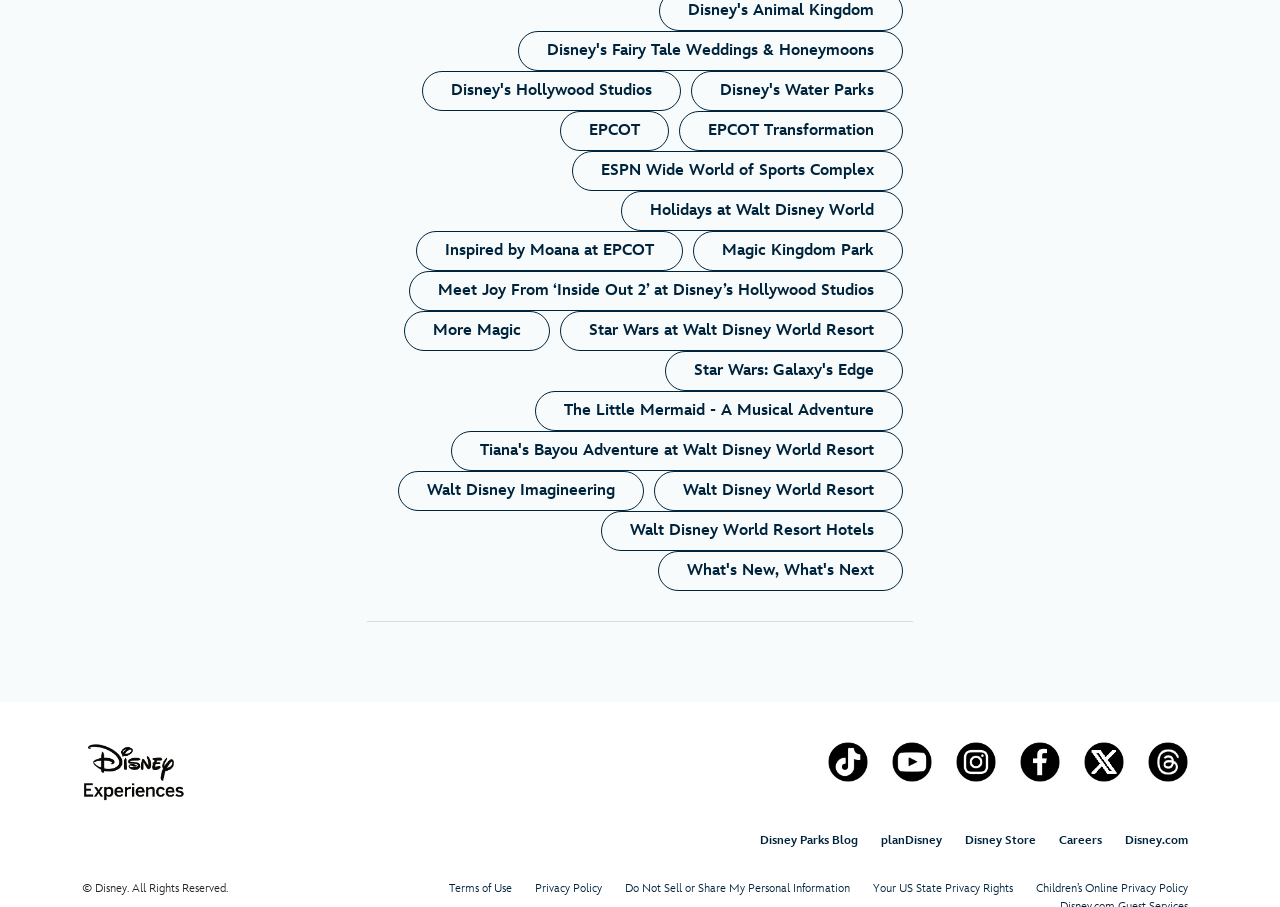Locate the bounding box coordinates of the clickable area needed to fulfill the instruction: "Watch Disney on Youtube".

[0.697, 0.818, 0.728, 0.862]